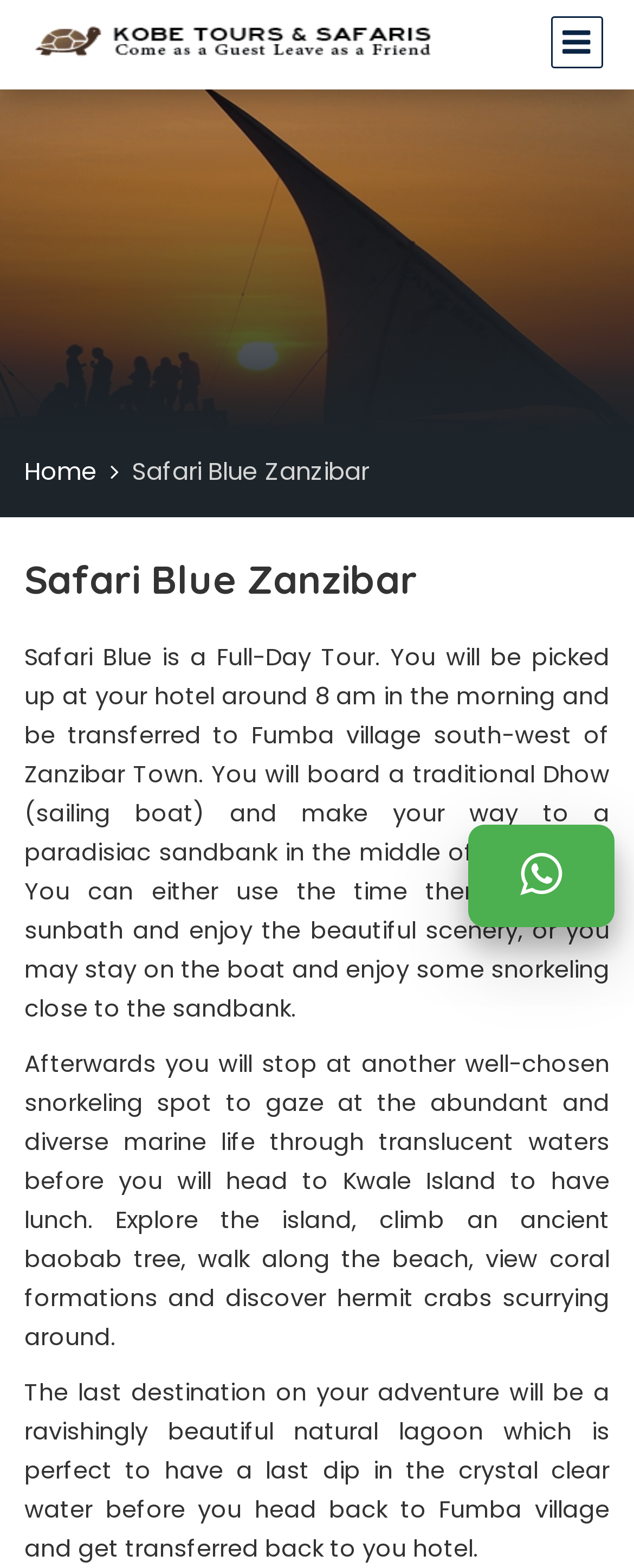Provide a comprehensive caption for the webpage.

The webpage is about Safari Blue Zanzibar, a full-day tour. At the top left, there is a link with no text, and next to it, there is a link with a Facebook icon. On the top right, there is a link with a Twitter icon. Below these links, there are two more links, one labeled "Home" and the other labeled "Safari Blue Zanzibar". 

Underneath these links, there is a heading that reads "Safari Blue Zanzibar". Below the heading, there is a block of text that describes the tour, explaining that it starts with a pickup from the hotel, followed by a transfer to Fumba village, and then a sailing trip to a sandbank in the middle of the ocean. The text also mentions that visitors can relax, sunbathe, or snorkel during their time on the sandbank.

Following this text, there is another block of text that continues to describe the tour, mentioning a stop at another snorkeling spot, a visit to Kwale Island for lunch, and exploration of the island, including climbing an ancient baobab tree and walking along the beach. 

The last block of text describes the final destination of the tour, a beautiful natural lagoon where visitors can swim in the crystal-clear water before heading back to Fumba village and their hotel. 

On the right side of the page, near the middle, there is a button with a shopping cart icon.